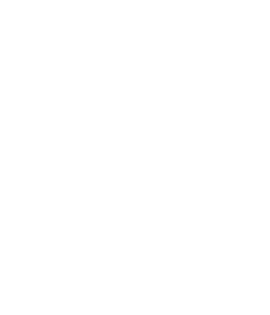Please provide a short answer using a single word or phrase for the question:
What is Dr. Yadav's role in Cardio Pulmonary Rehabilitation?

Team Leader